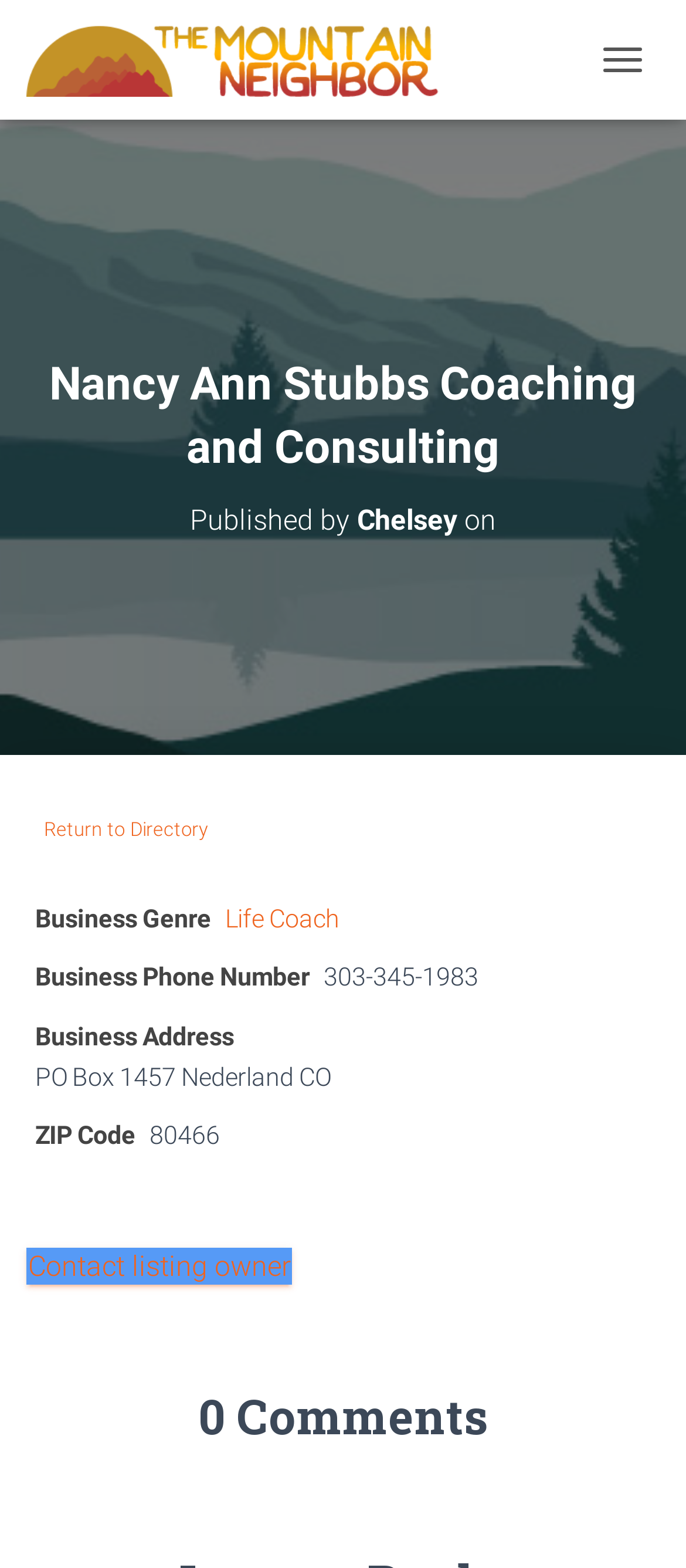Can you locate the main headline on this webpage and provide its text content?

Nancy Ann Stubbs Coaching and Consulting